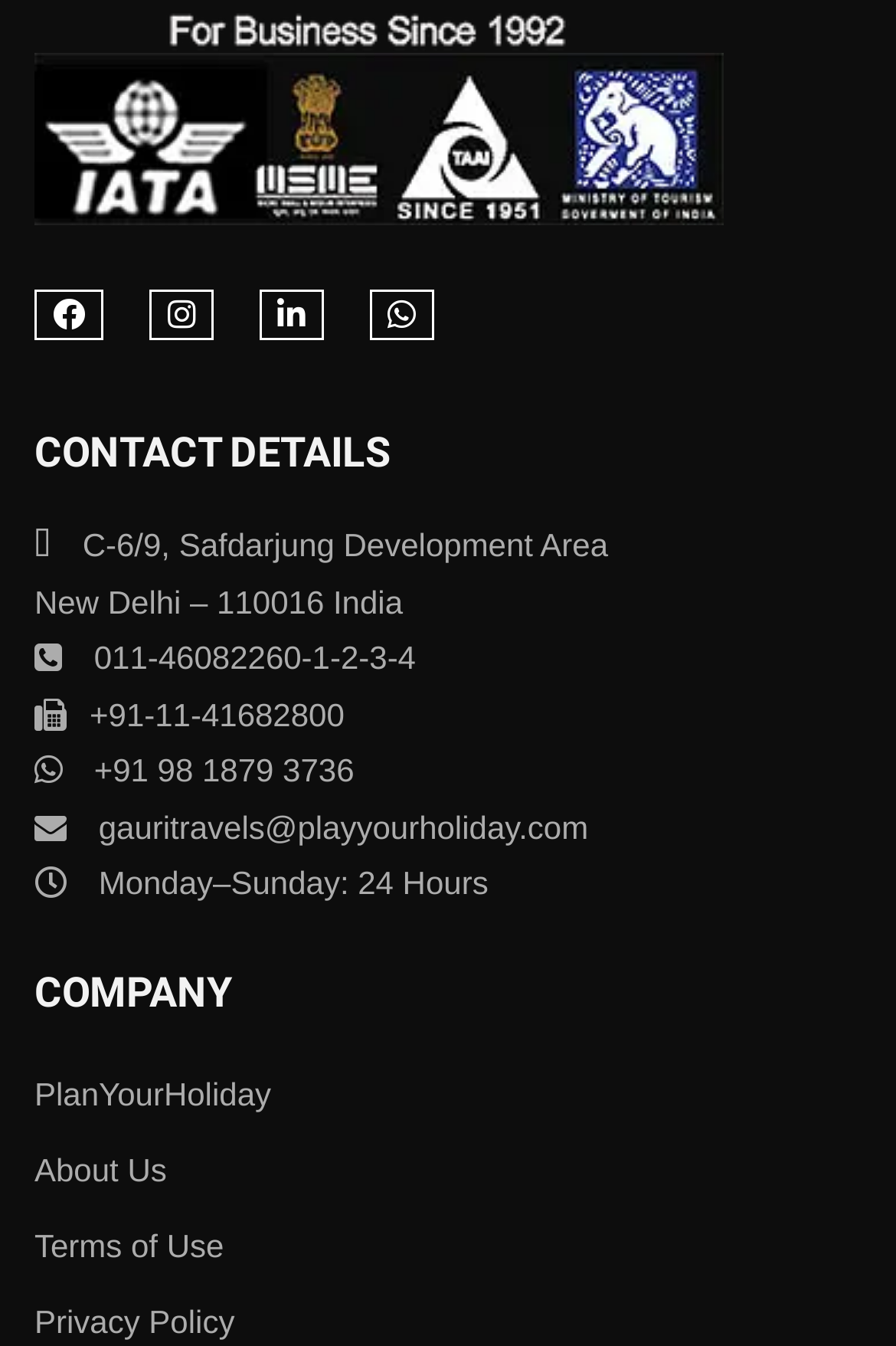Find the bounding box of the element with the following description: "Terms of Use". The coordinates must be four float numbers between 0 and 1, formatted as [left, top, right, bottom].

[0.038, 0.911, 0.25, 0.939]